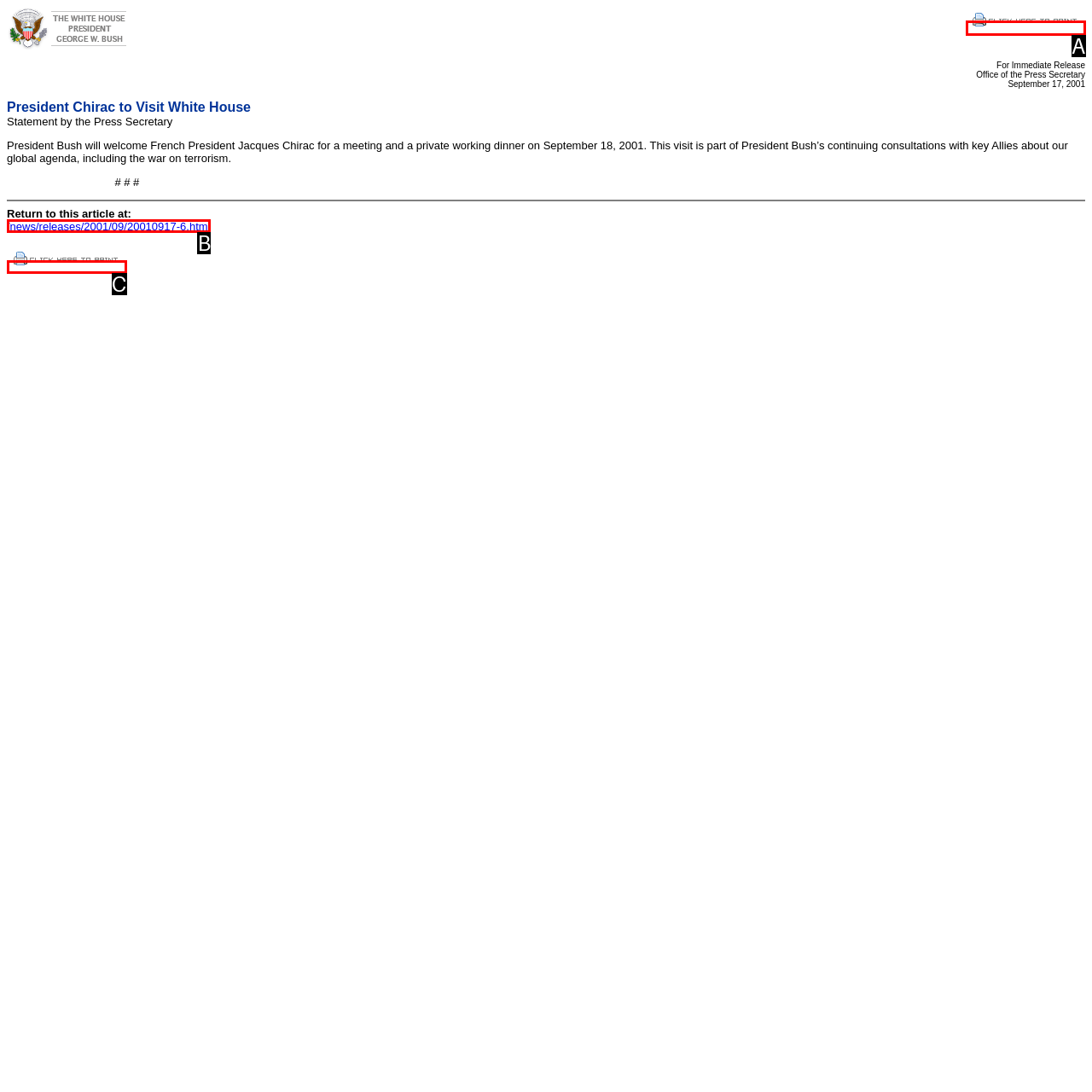Select the letter of the UI element that best matches: /news/releases/2001/09/20010917-6.html
Answer with the letter of the correct option directly.

B